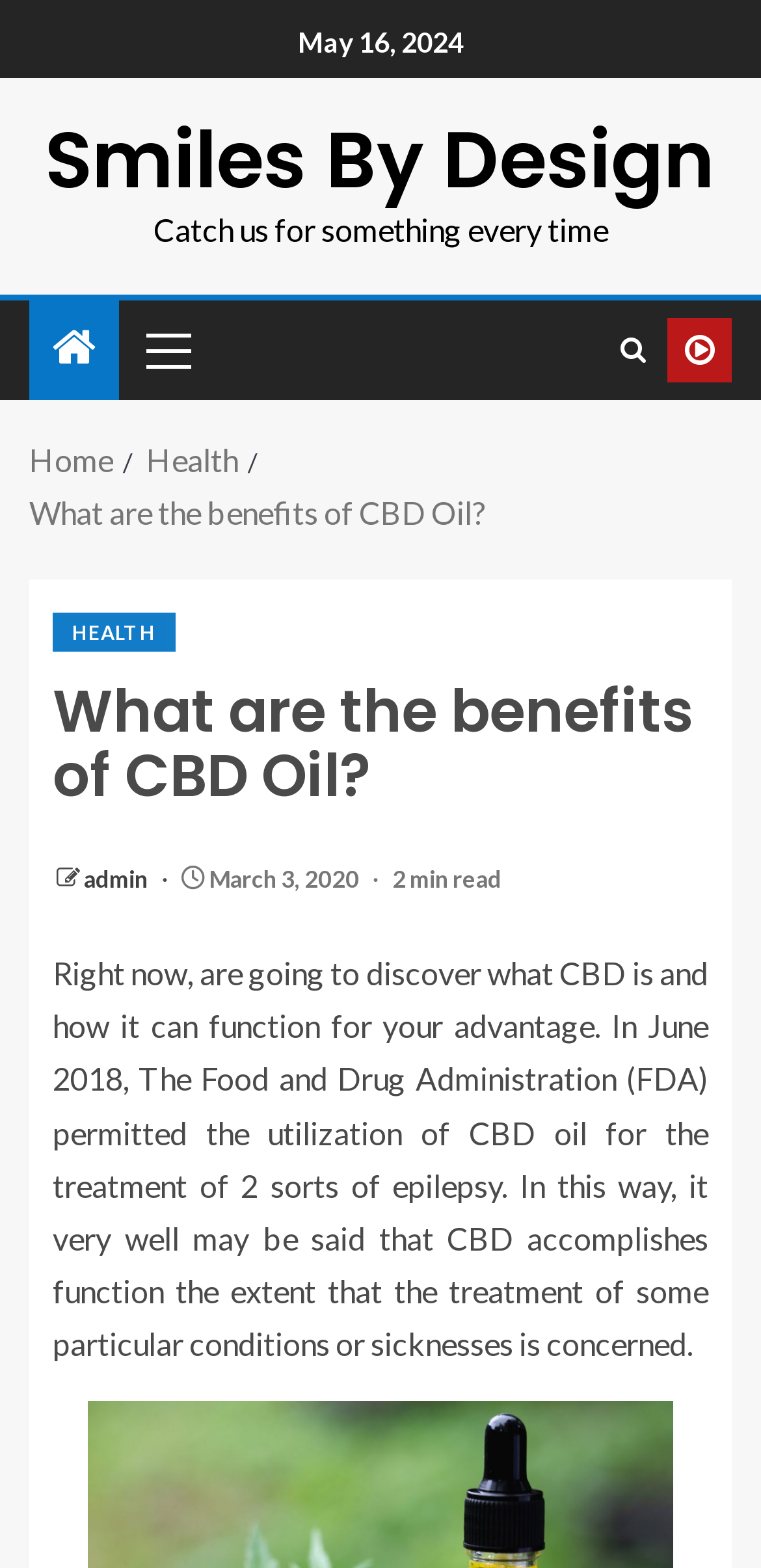What is the category of the current article?
Please provide a detailed and comprehensive answer to the question.

I found the category of the current article by looking at the breadcrumbs navigation section, where I found a link element with the text 'Health'.